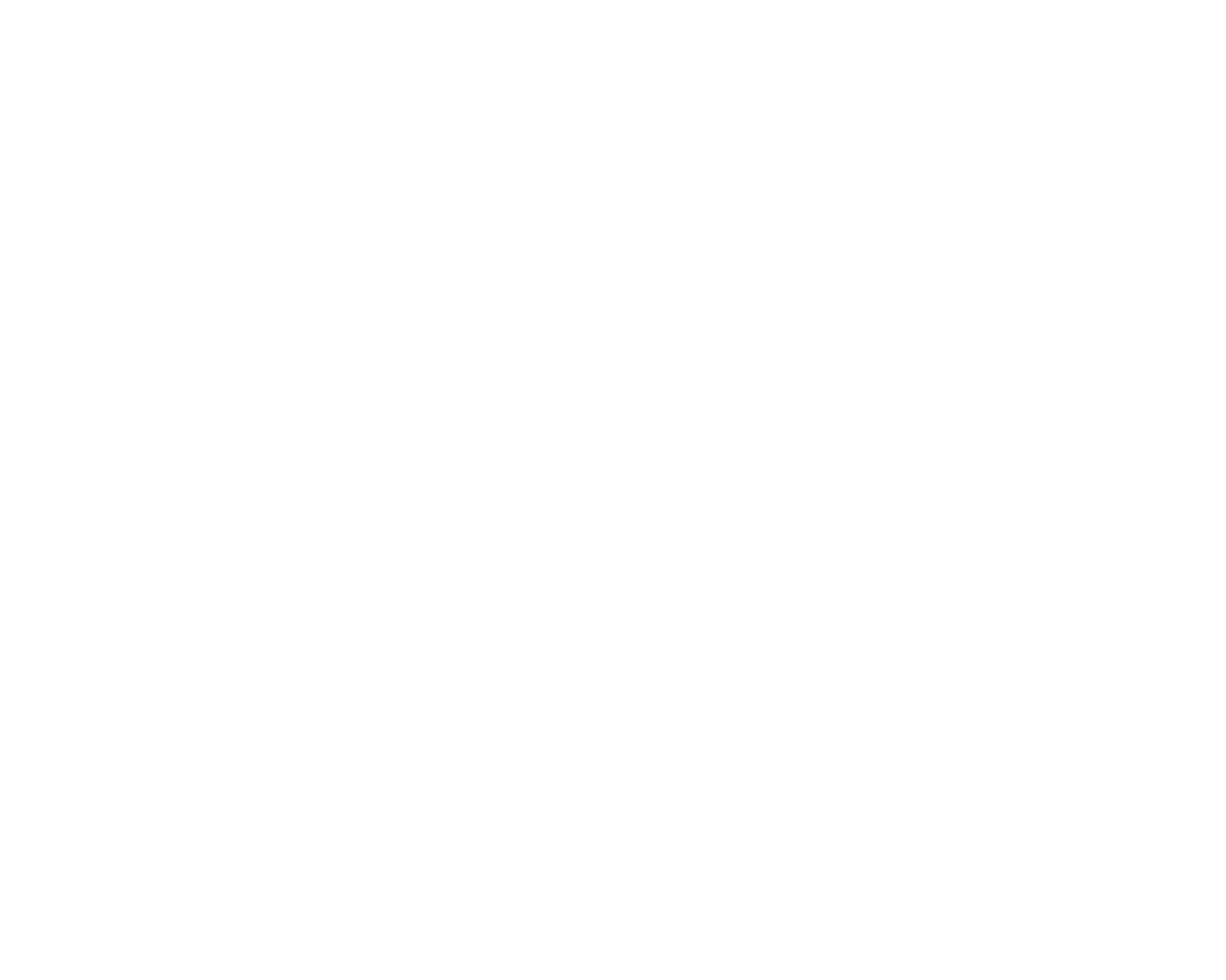Identify the bounding box coordinates for the UI element that matches this description: "name="input_1" placeholder="Enter email address"".

[0.137, 0.422, 0.423, 0.475]